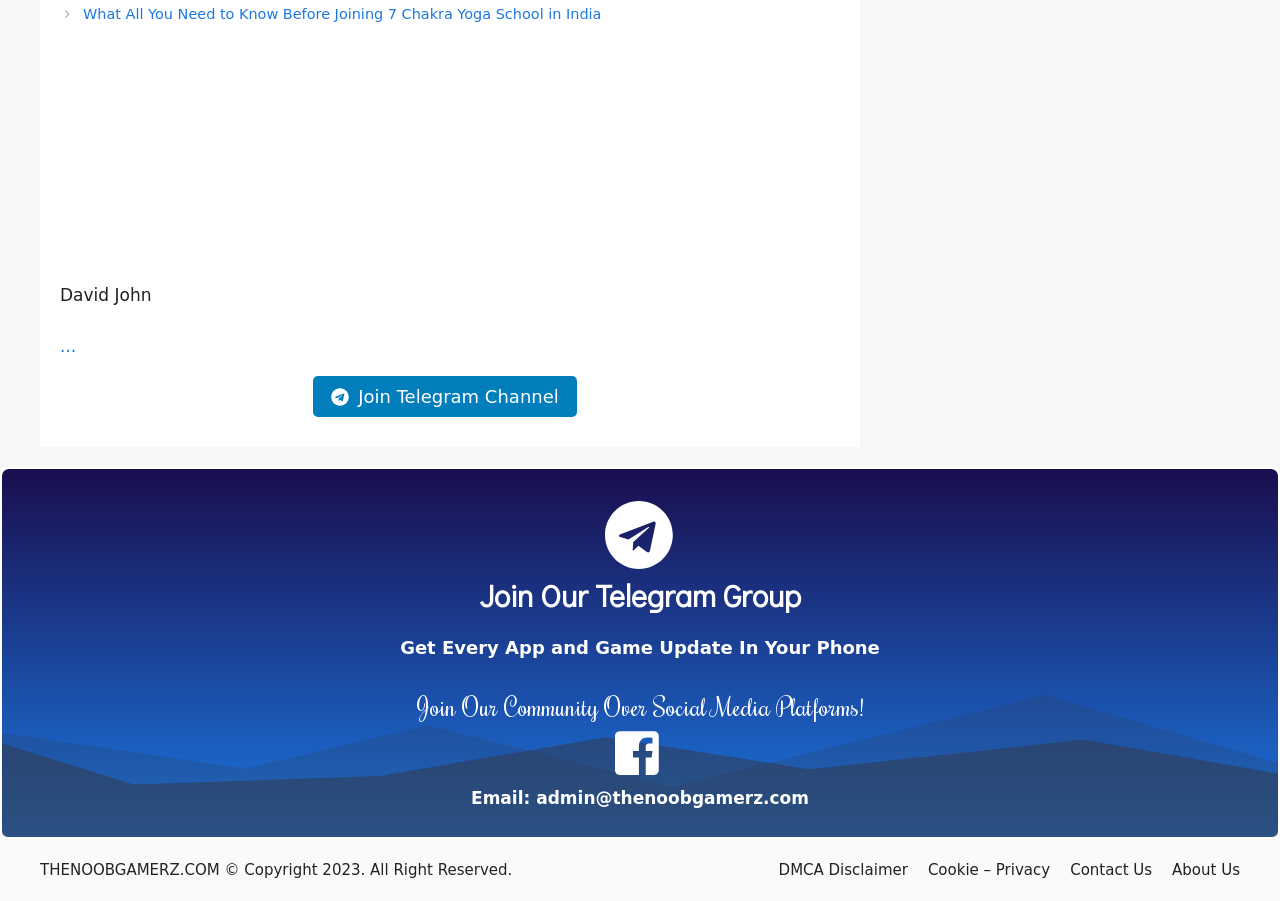Based on the element description: "Cookie – Privacy", identify the bounding box coordinates for this UI element. The coordinates must be four float numbers between 0 and 1, listed as [left, top, right, bottom].

[0.725, 0.955, 0.82, 0.975]